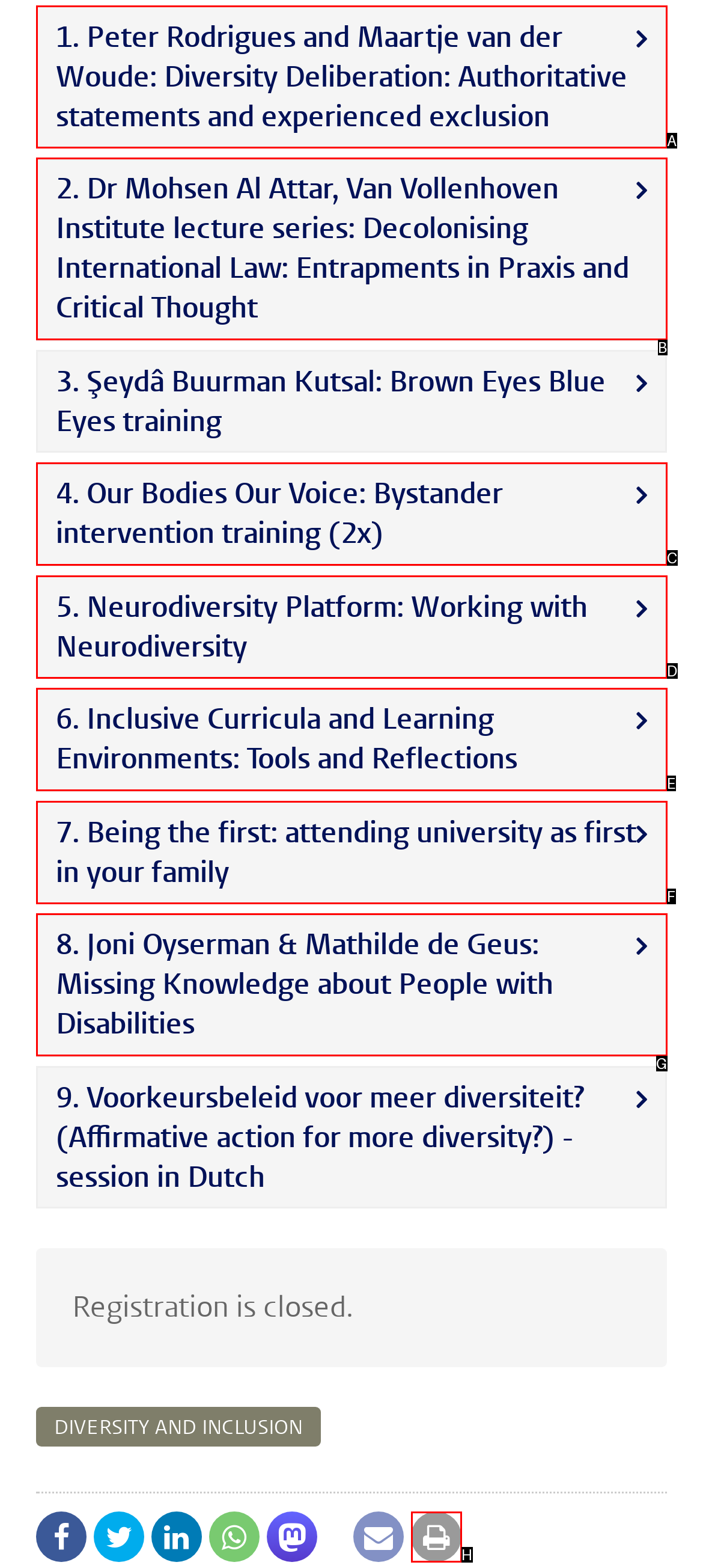Using the description: title="Print", find the corresponding HTML element. Provide the letter of the matching option directly.

H